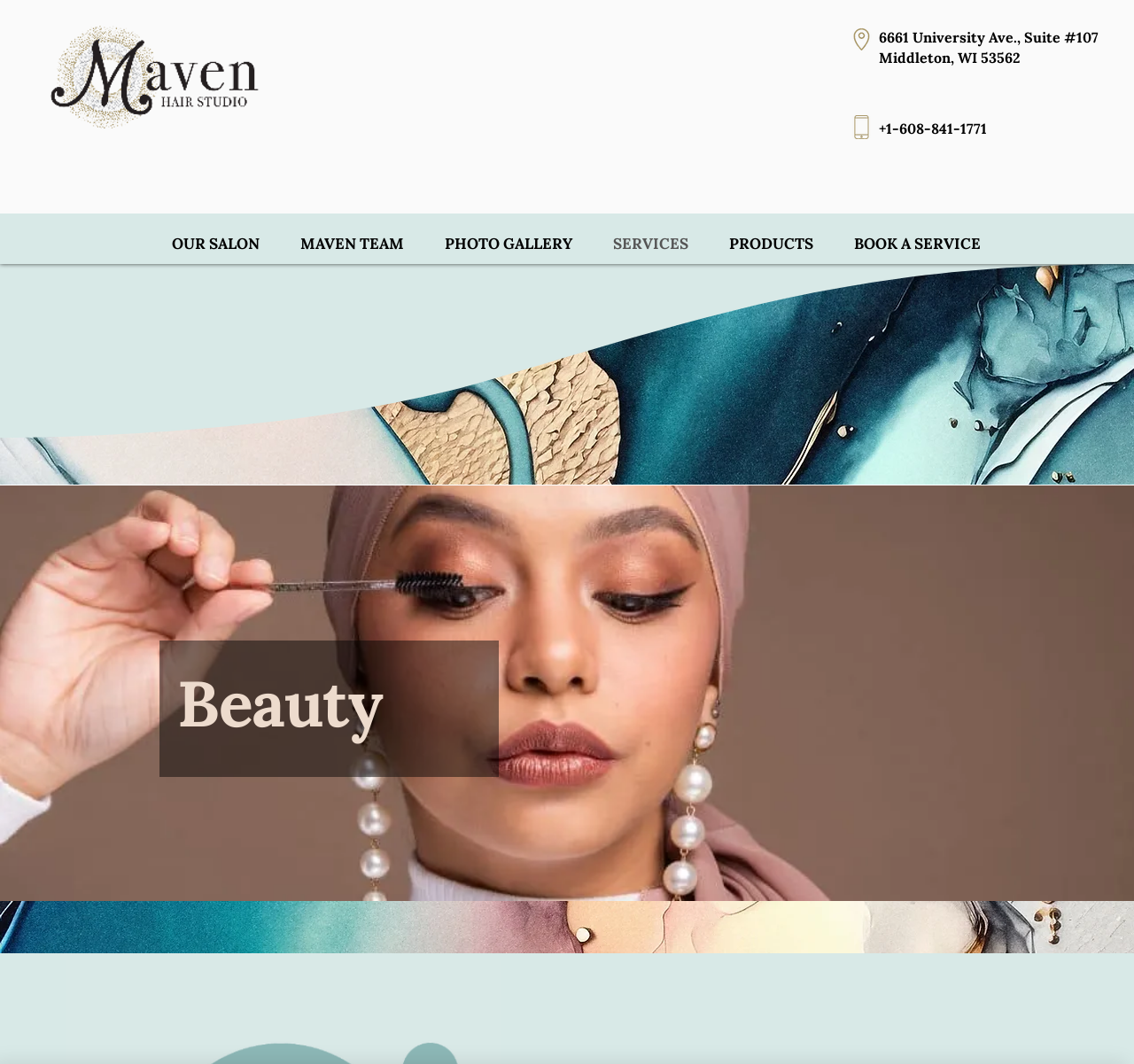Produce an extensive caption that describes everything on the webpage.

This webpage is about Maven Hair Studio, a full-service hair salon in Middleton, Wisconsin. At the top left, there is a link to the salon's homepage with a corresponding image. Below it, there is a small image of a star (10.png) and another image of a cell phone (11.png) on the right side. The salon's address, "6661 University Ave., Suite #107, Middleton, WI 53562", is displayed on the right side, along with a phone number "+1-608-841-1771" that is clickable.

The main navigation menu is located in the middle of the page, with links to "OUR SALON", "MAVEN TEAM", "PHOTO GALLERY", "SERVICES", "PRODUCTS", and "BOOK A SERVICE". Below the navigation menu, there is a slideshow section that takes up most of the page. The slideshow has links to different hair services, including "Hair Cut", "Color", "Beauty", "Treatments", "Texture", and a duplicate link "Copy of Texture".